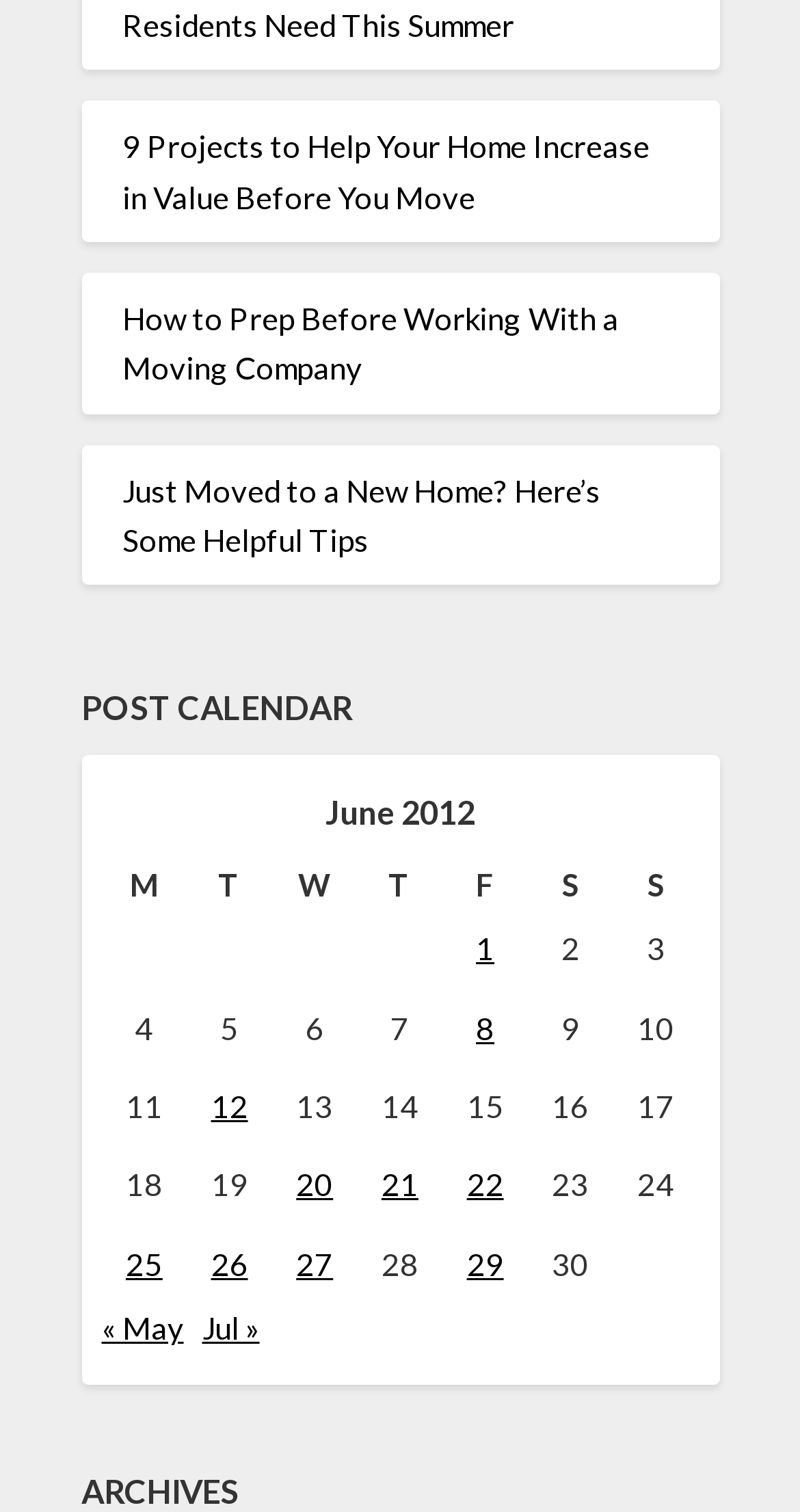Can you find the bounding box coordinates of the area I should click to execute the following instruction: "View posts published on June 20, 2012"?

[0.37, 0.771, 0.416, 0.796]